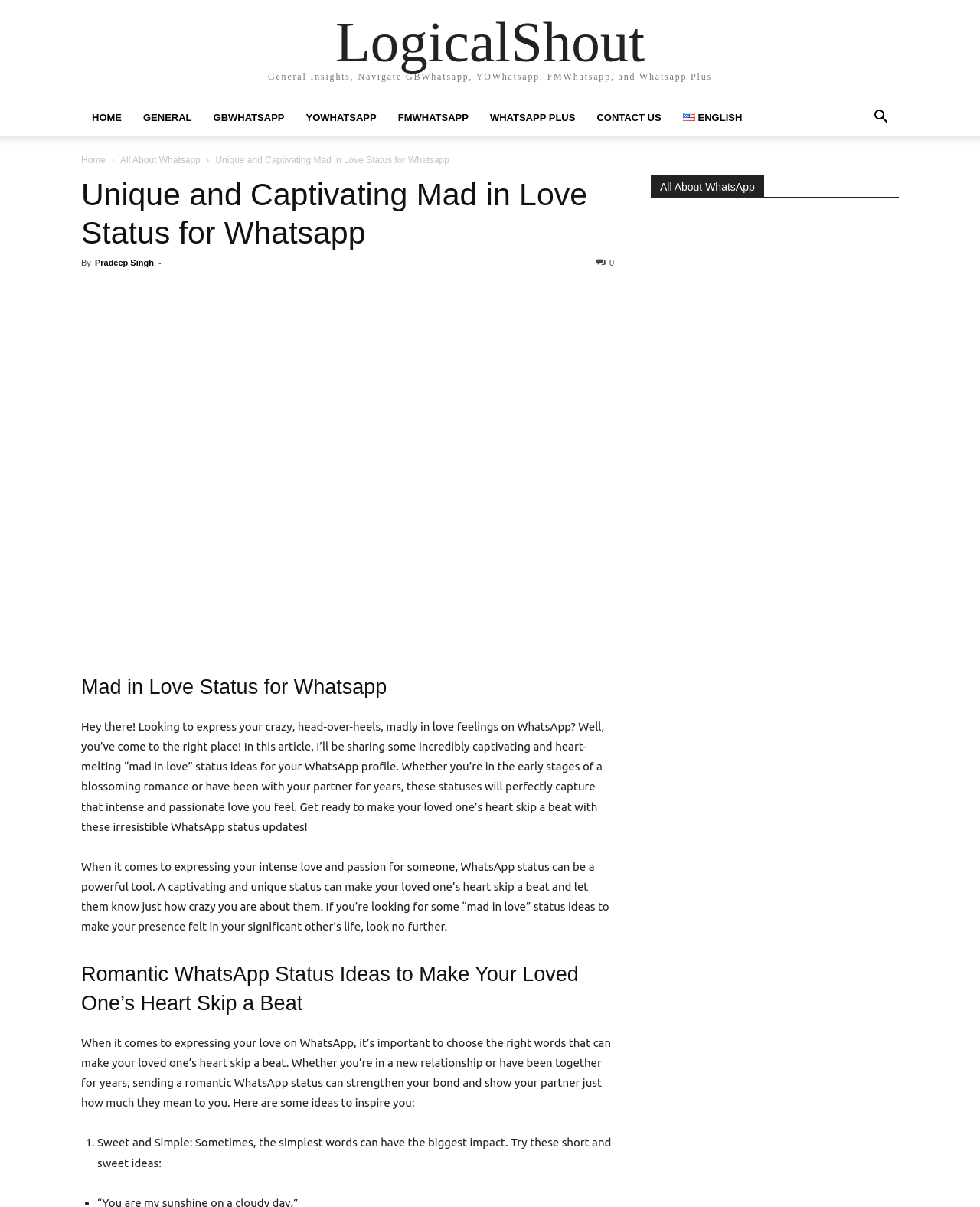Give a short answer to this question using one word or a phrase:
Who is the author of this article?

Pradeep Singh